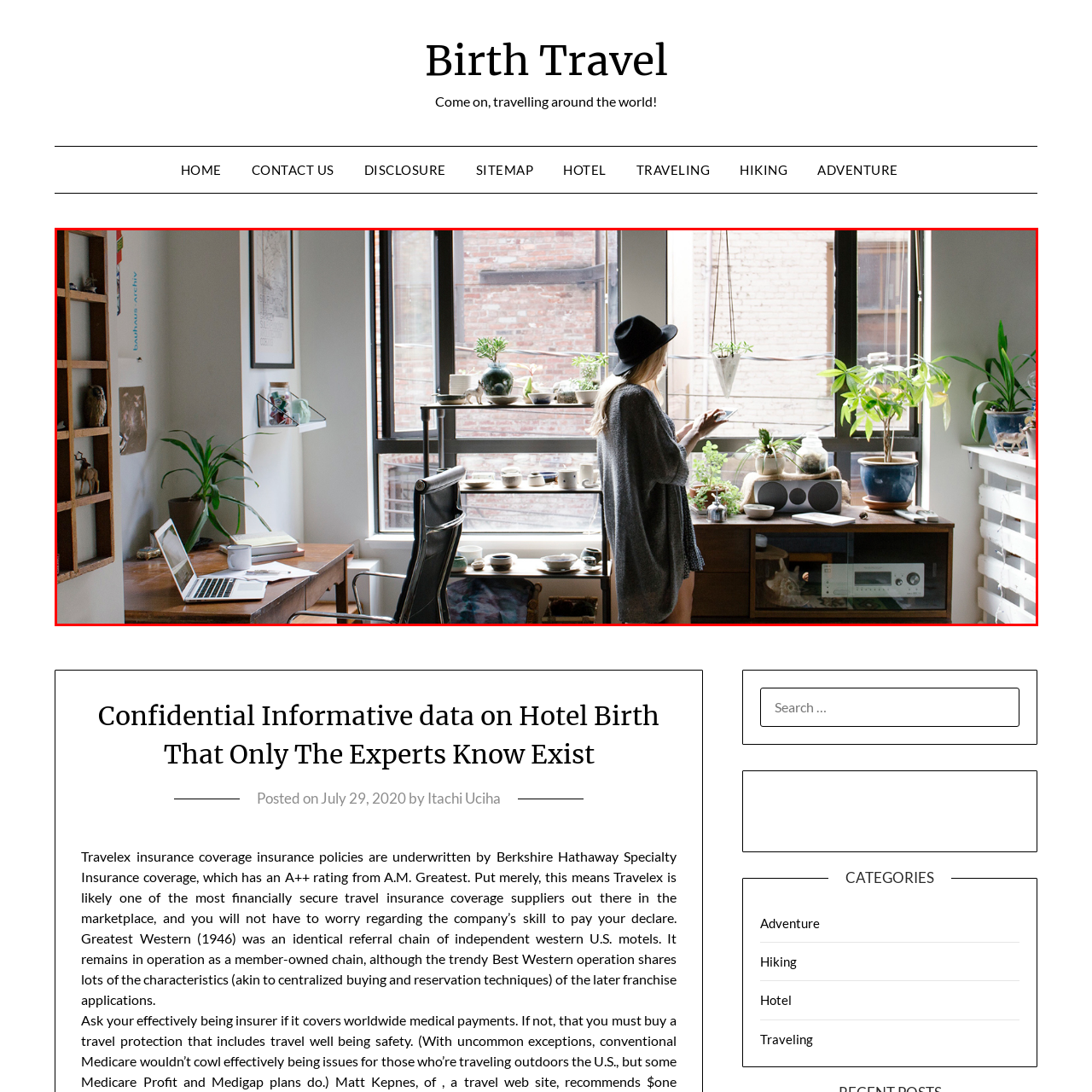Provide a thorough description of the scene depicted within the red bounding box.

In a cozy, well-lit room adorned with greenery, a woman stands by a large window, lost in a moment of contemplation. Dressed in a stylish grey sweater and a black hat, she gazes at her smartphone while enjoying the tranquil view outside. The space is tastefully decorated with plants, creating a refreshing atmosphere. A wooden desk nearby features a laptop and a steaming cup, hinting at a creative workspace. On the side, various potted plants and beautiful pottery add character to the room, reflecting a harmonious blend of nature and modern living. The warm, inviting ambiance suggests a serene lifestyle, perfect for exploring the joys of travel and leisure, an ideal theme for any travel enthusiast.